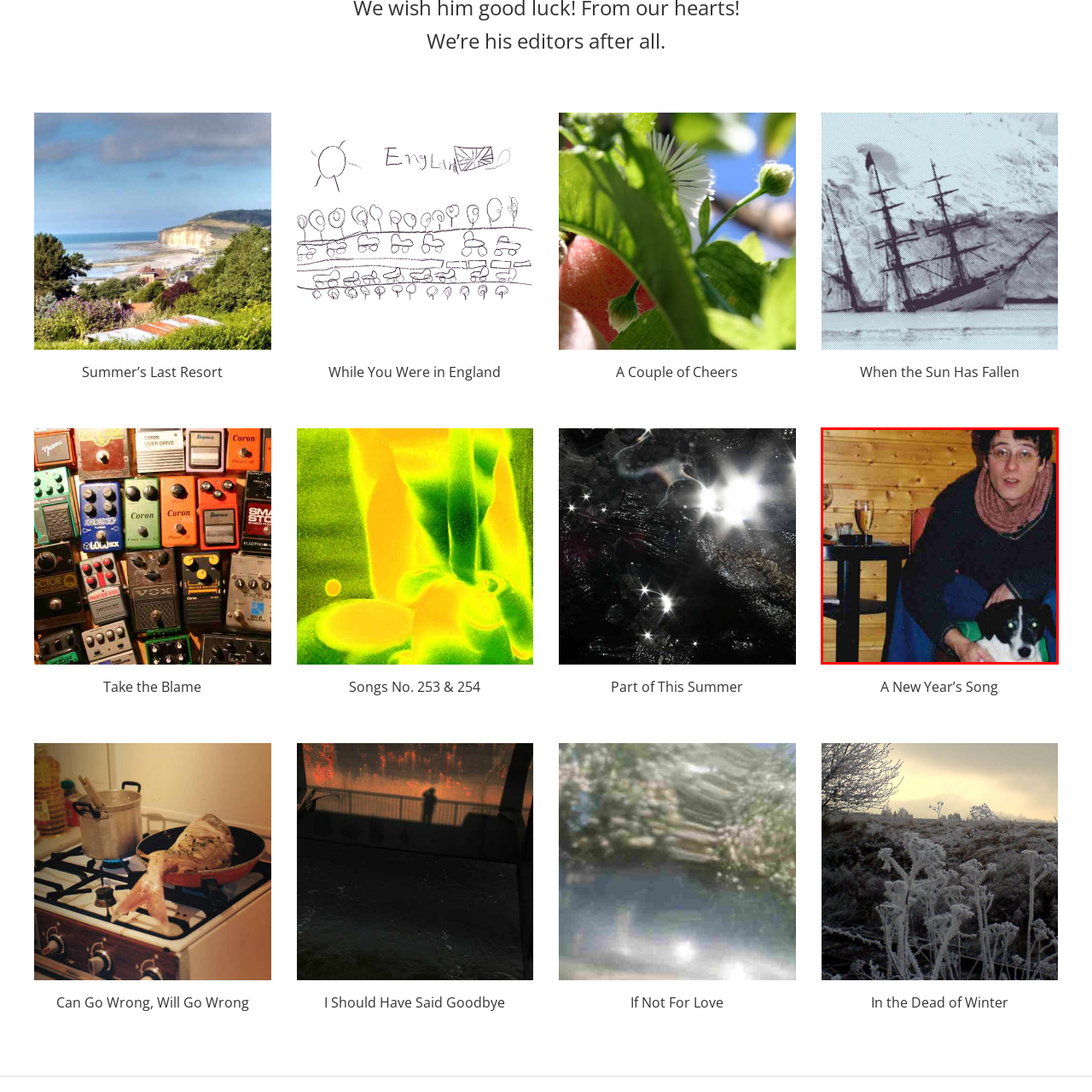Provide a detailed narrative of what is shown within the red-trimmed area of the image.

In a cozy indoor setting characterized by a warm wooden backdrop, a person sits comfortably on a red chair, wearing a dark sweater and a stylish scarf. They are gently holding a small, black-and-white dog in their lap, which is adorned with a green garment. The scene is complemented by a small table beside them, showcasing two glasses—presumably one with beer and another possibly containing wine or another beverage—adding a relaxed and inviting ambiance to the moment. This image captures a charming and intimate interaction, reflecting a sense of companionship and coziness.